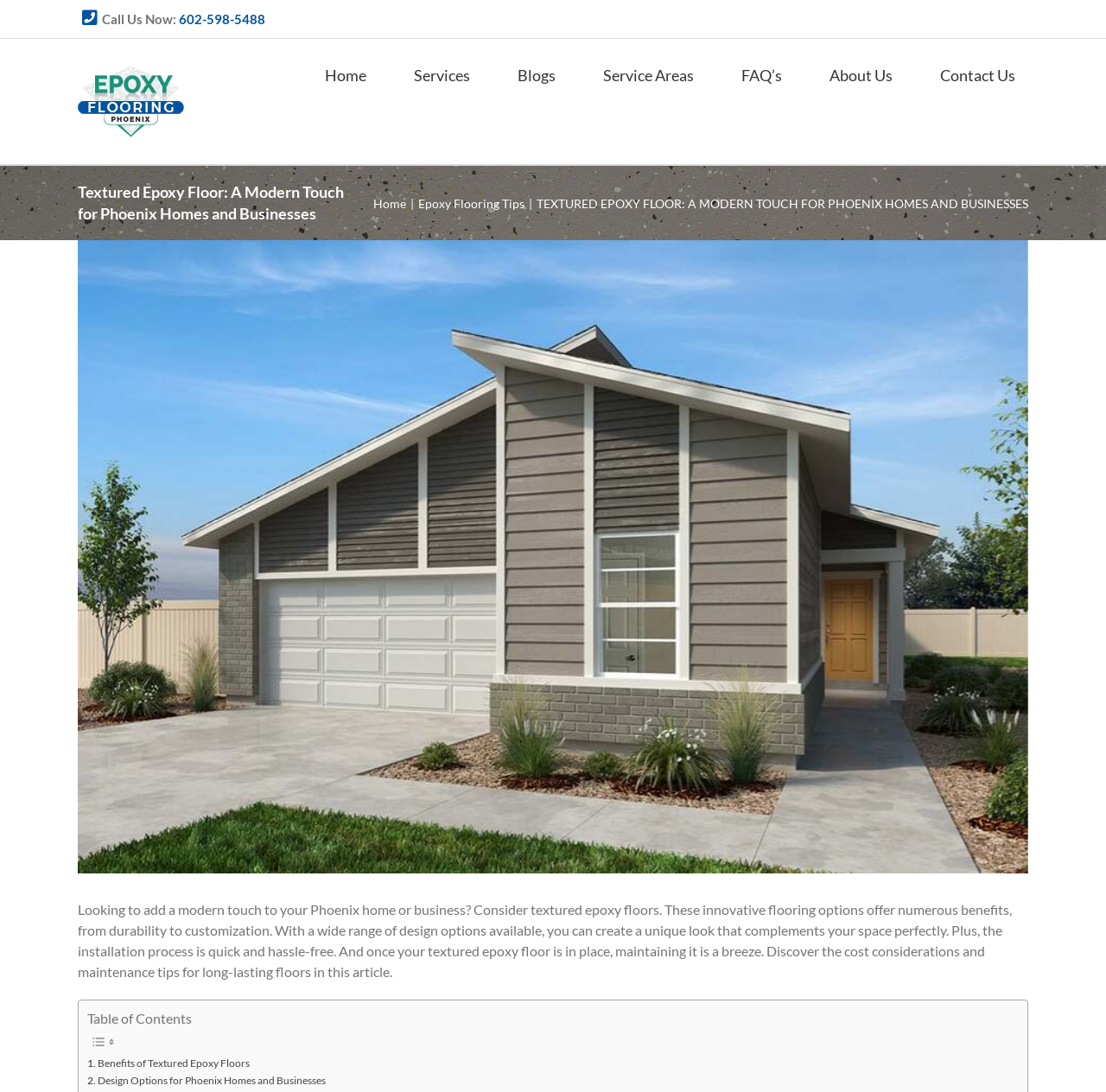Please specify the bounding box coordinates of the region to click in order to perform the following instruction: "Click the 'Call Us Now' button".

[0.092, 0.01, 0.162, 0.025]